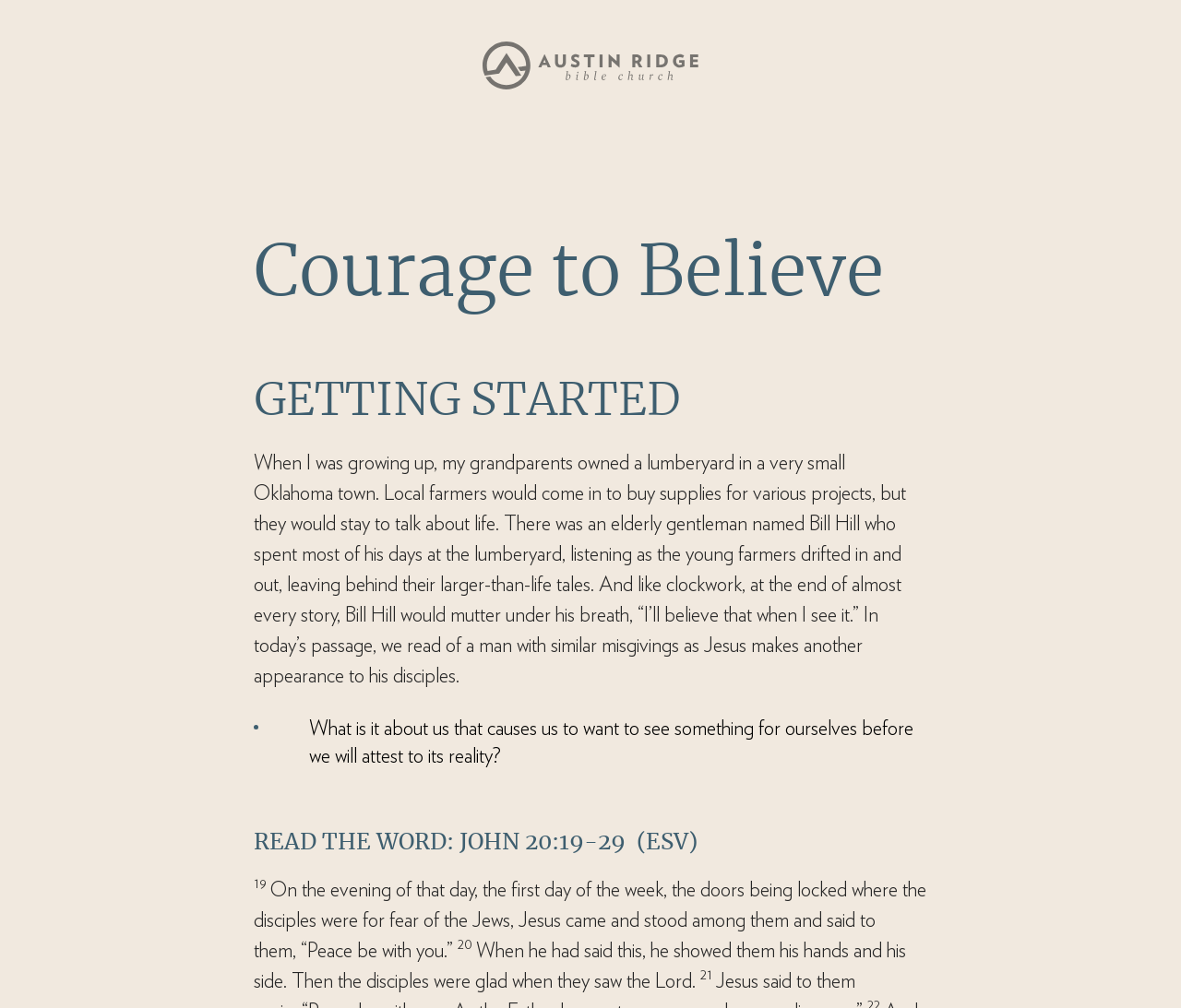Provide a one-word or short-phrase answer to the question:
What is Jesus saying to the disciples in verse 19?

Peace be with you